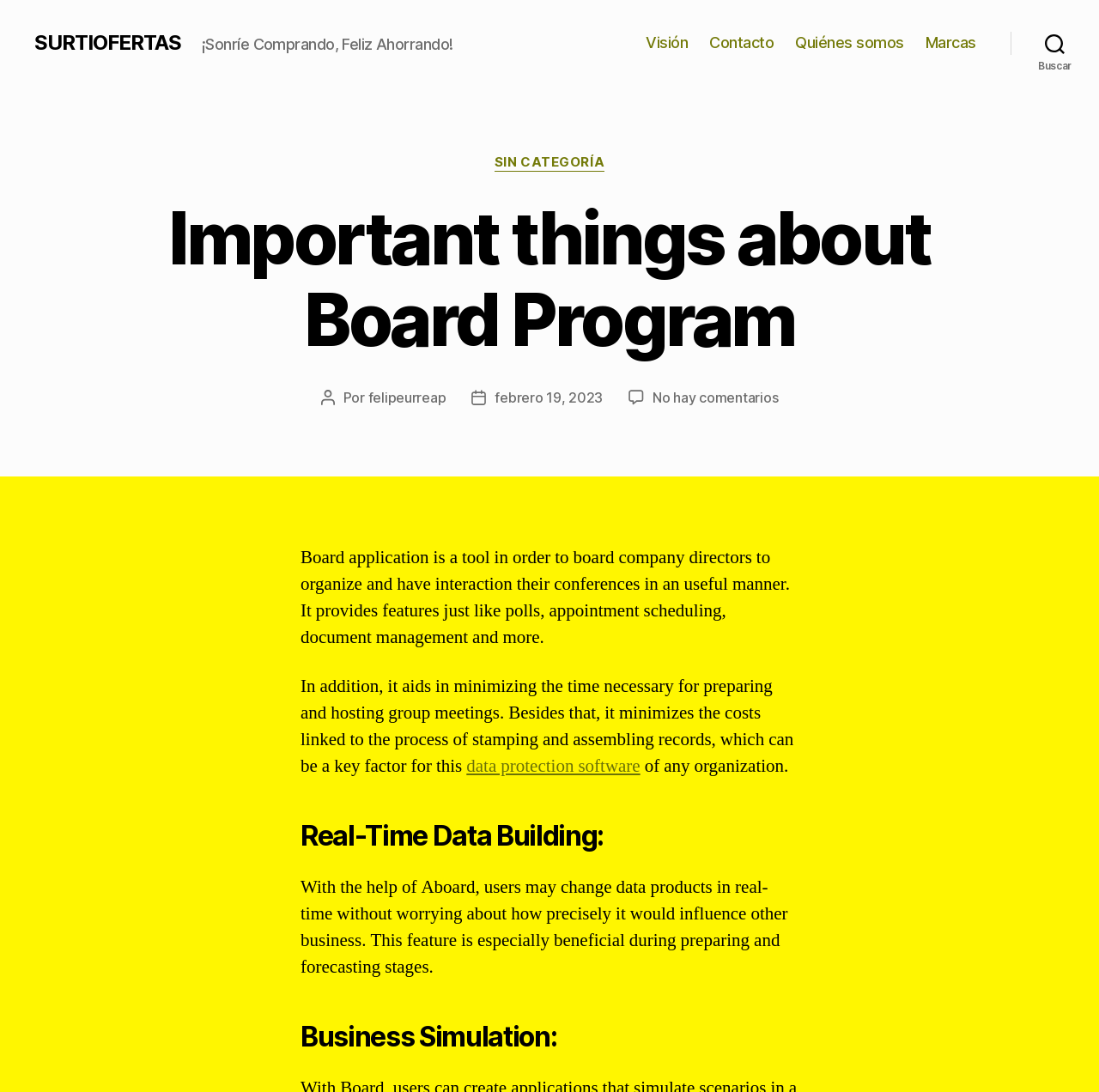Identify the bounding box for the element characterized by the following description: "SURTIOFERTAS".

[0.031, 0.03, 0.165, 0.049]